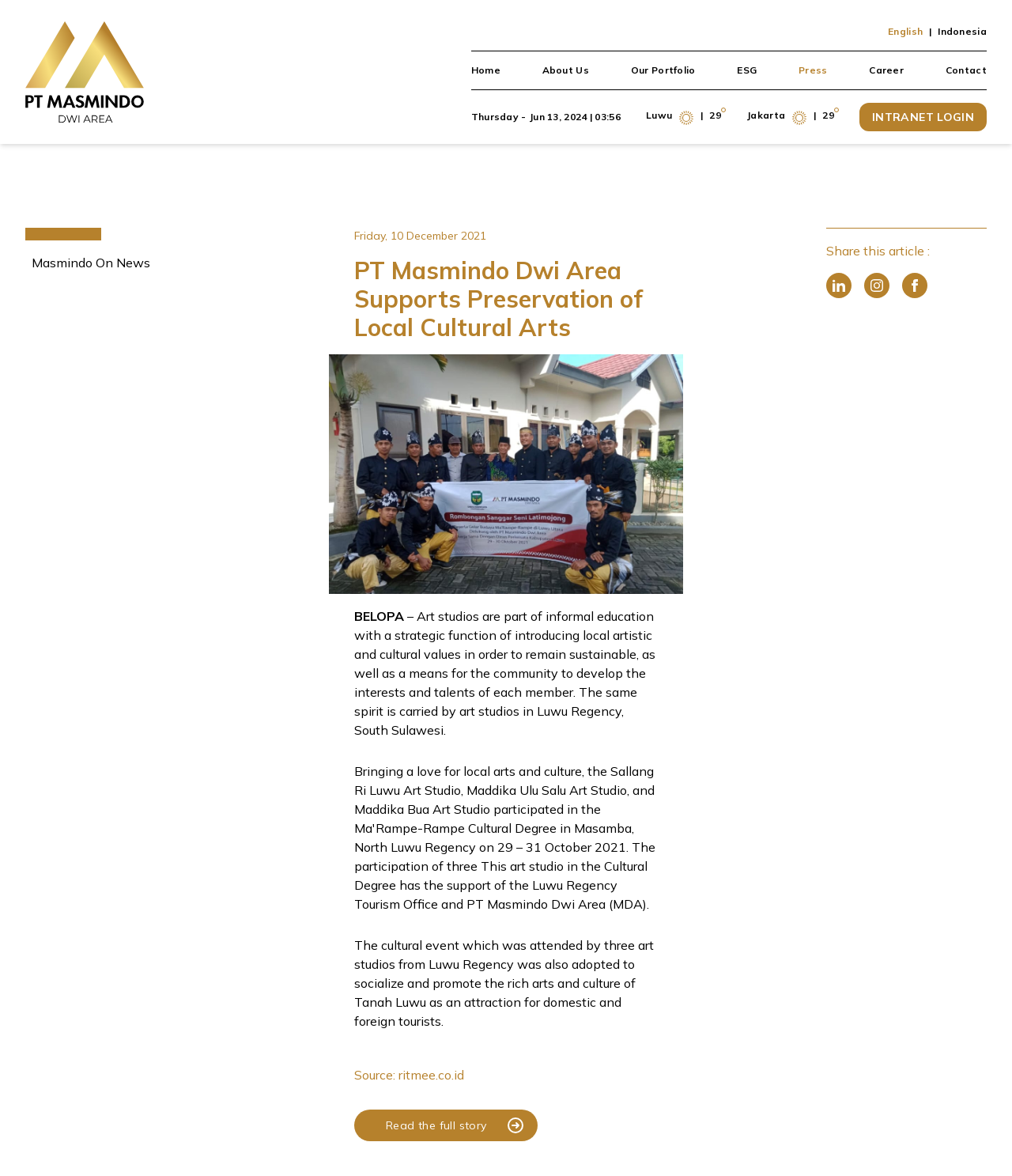Provide the bounding box coordinates of the section that needs to be clicked to accomplish the following instruction: "Read more about PT Masmindo Dwi Area Supports Preservation of Local Cultural Arts."

[0.35, 0.944, 0.531, 0.971]